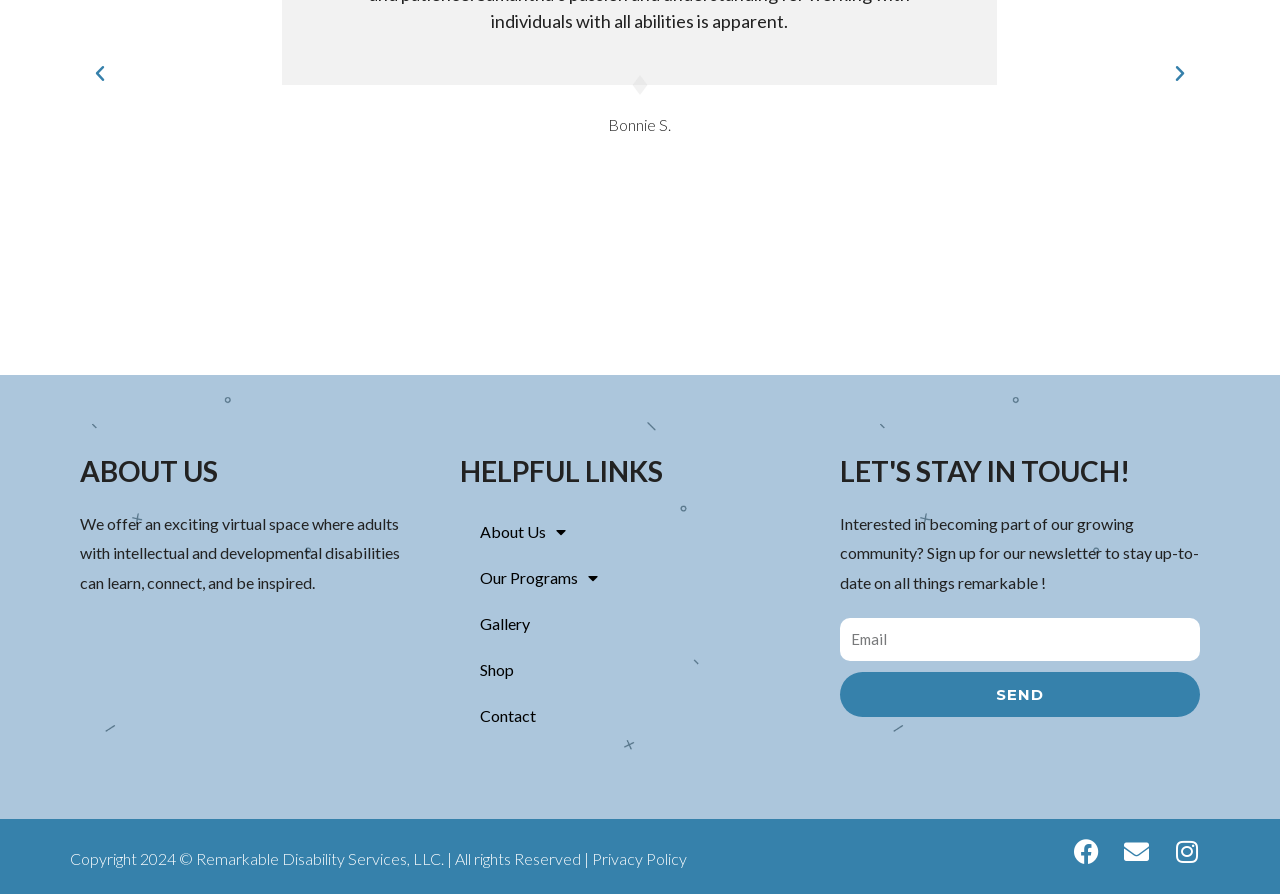Specify the bounding box coordinates of the element's area that should be clicked to execute the given instruction: "Enter email address". The coordinates should be four float numbers between 0 and 1, i.e., [left, top, right, bottom].

[0.656, 0.691, 0.937, 0.74]